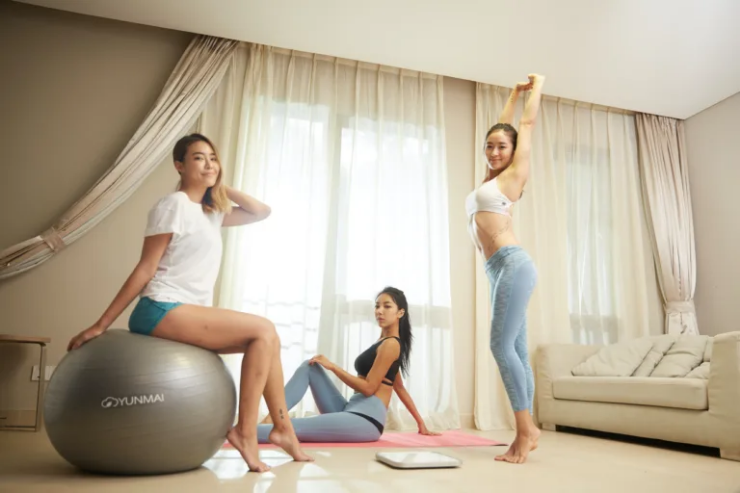What is the third woman doing?
Provide a short answer using one word or a brief phrase based on the image.

stretching her arms overhead